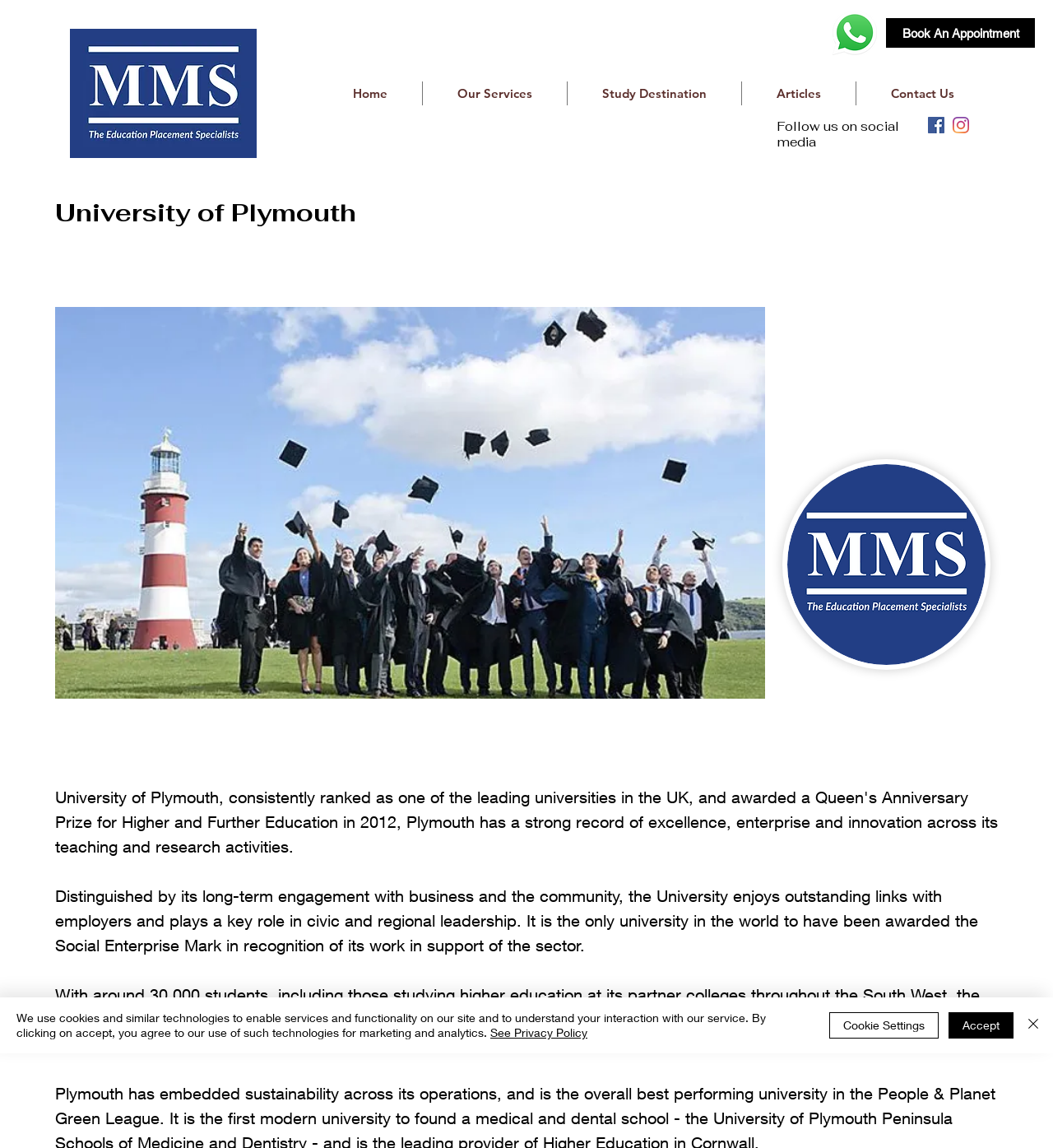Using the webpage screenshot, find the UI element described by See Privacy Policy. Provide the bounding box coordinates in the format (top-left x, top-left y, bottom-right x, bottom-right y), ensuring all values are floating point numbers between 0 and 1.

[0.466, 0.893, 0.558, 0.905]